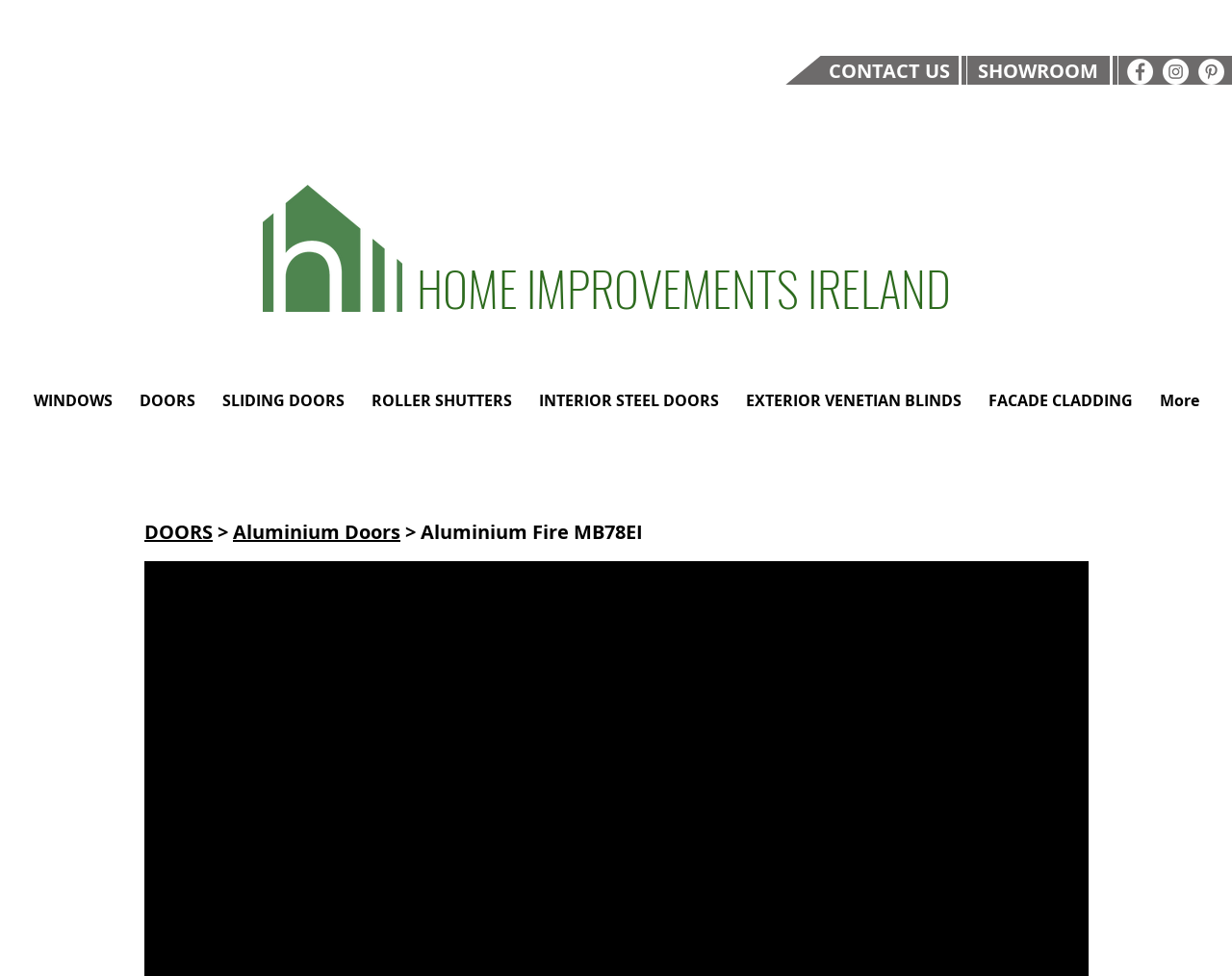Locate the bounding box of the UI element with the following description: "Insurance".

None